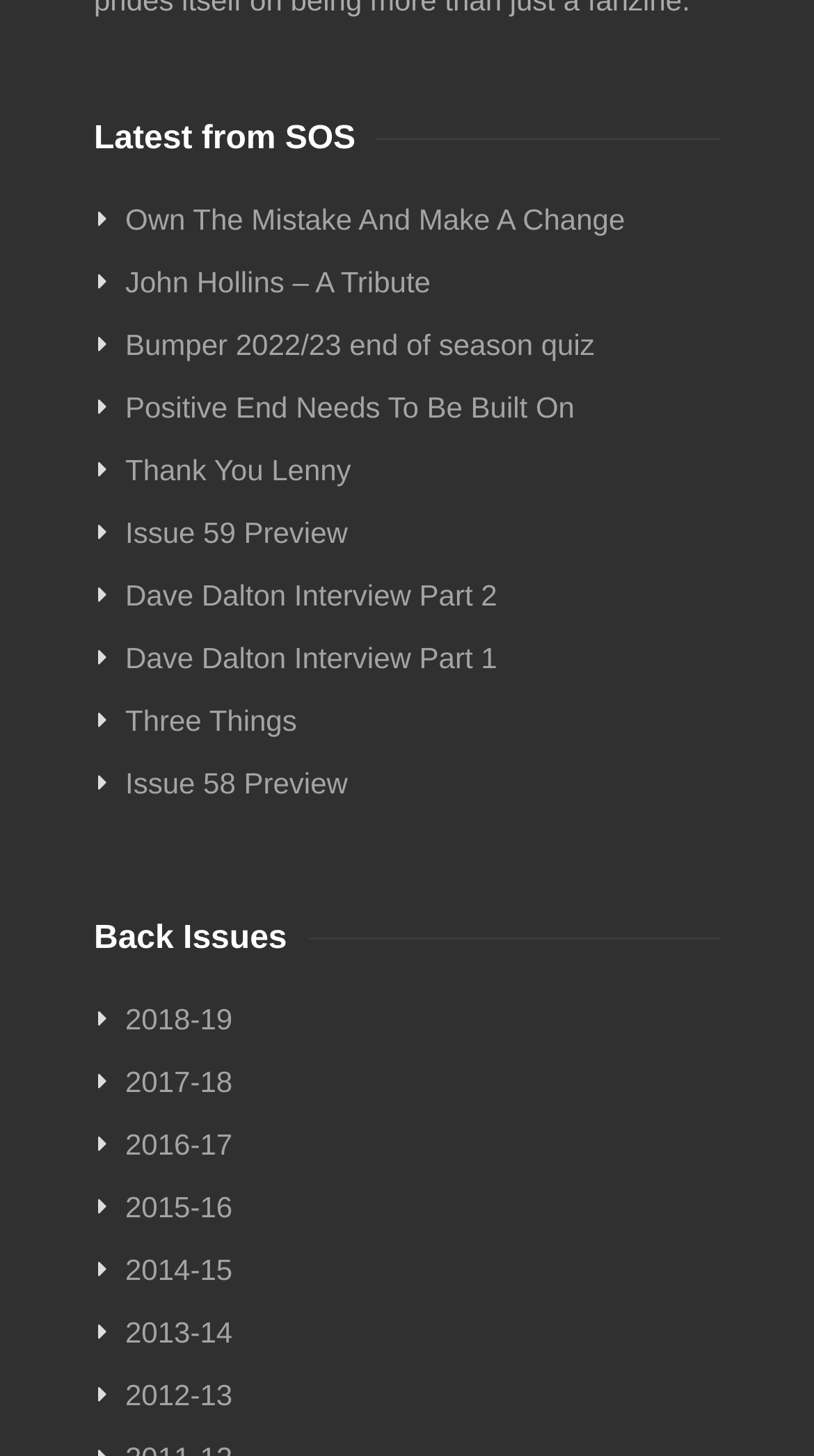Use a single word or phrase to answer the question:
How many links are under 'Latest from SOS'?

9